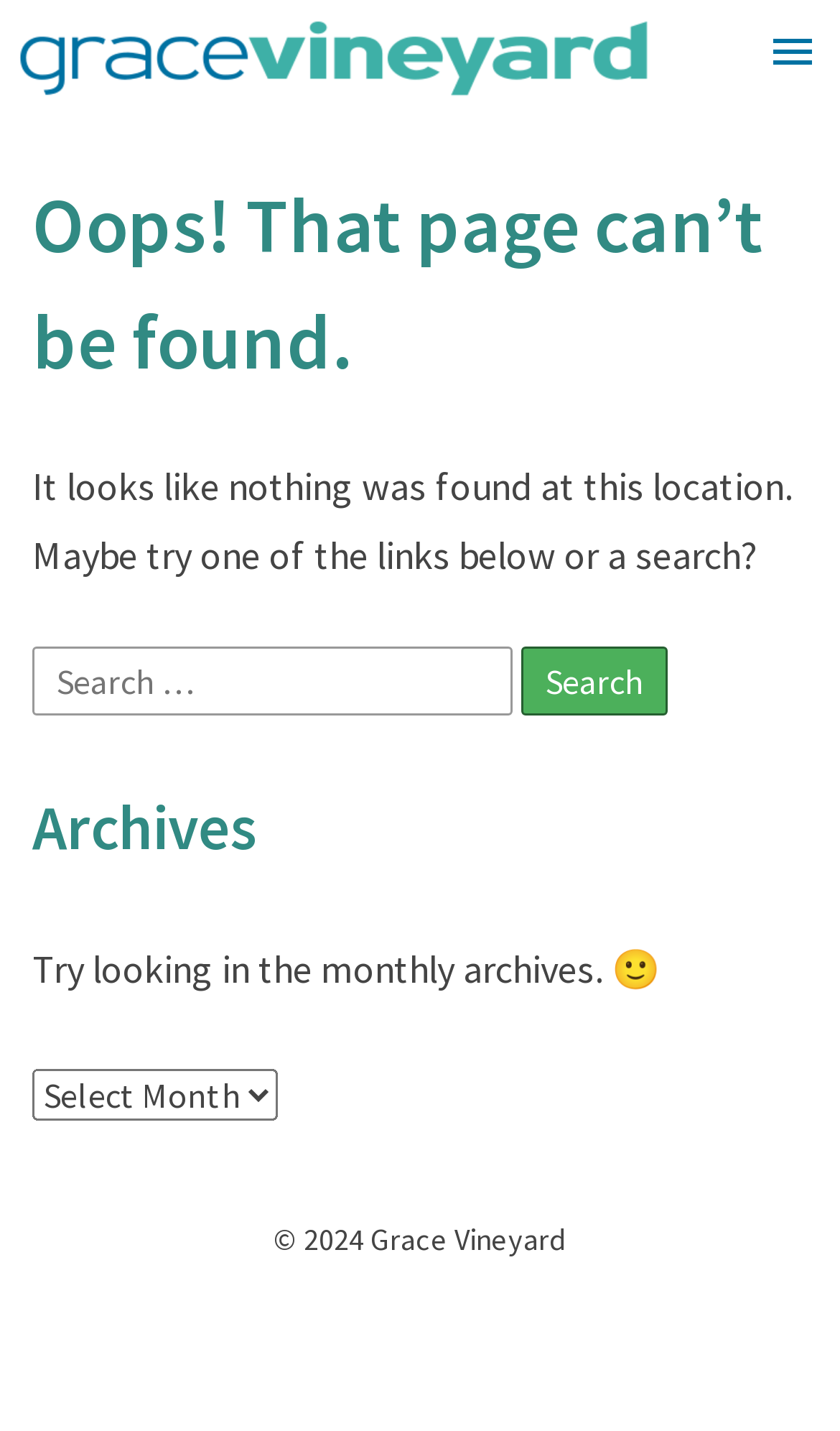Describe every aspect of the webpage comprehensively.

The webpage is a "Page not found" error page from Grace Vineyard. At the top left corner, there is a logo image. On the top right corner, there is a button with an image, which controls the primary menu. Below the logo, there are several links, including "Home", "About", "Online Meetings", "News", "Ministries", "Youth", "Missions", "Sermons", "Online Giving", and "Contact Us", aligned horizontally.

The main content of the page is divided into two sections. The first section has a heading "Oops! That page can’t be found." followed by a paragraph of text explaining that nothing was found at the current location and suggesting to try one of the links below or a search. Below this text, there is a search bar with a label "Search for:" and a search button.

The second section has a heading "Archives" followed by a paragraph of text suggesting to look in the monthly archives. Below this text, there is a combobox labeled "Archives" which has a popup menu.

At the bottom of the page, there is a copyright notice "© 2024 Grace Vineyard" centered horizontally.